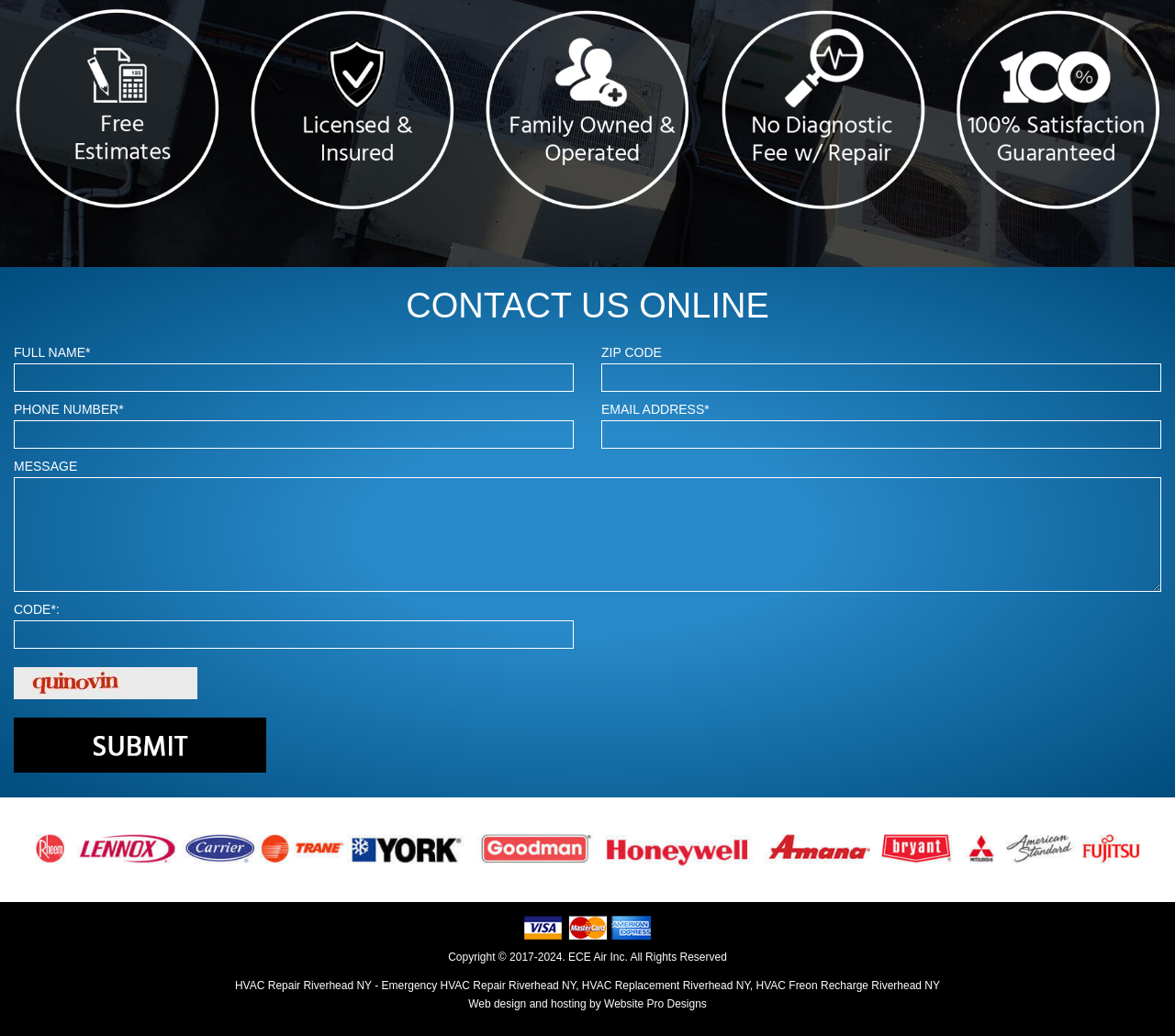What is the company's guarantee?
Please answer the question with as much detail as possible using the screenshot.

Based on the image element with the text '100% Satisfaction Guaranteed' at the top of the webpage, it can be inferred that the company provides a 100% satisfaction guarantee to its customers.